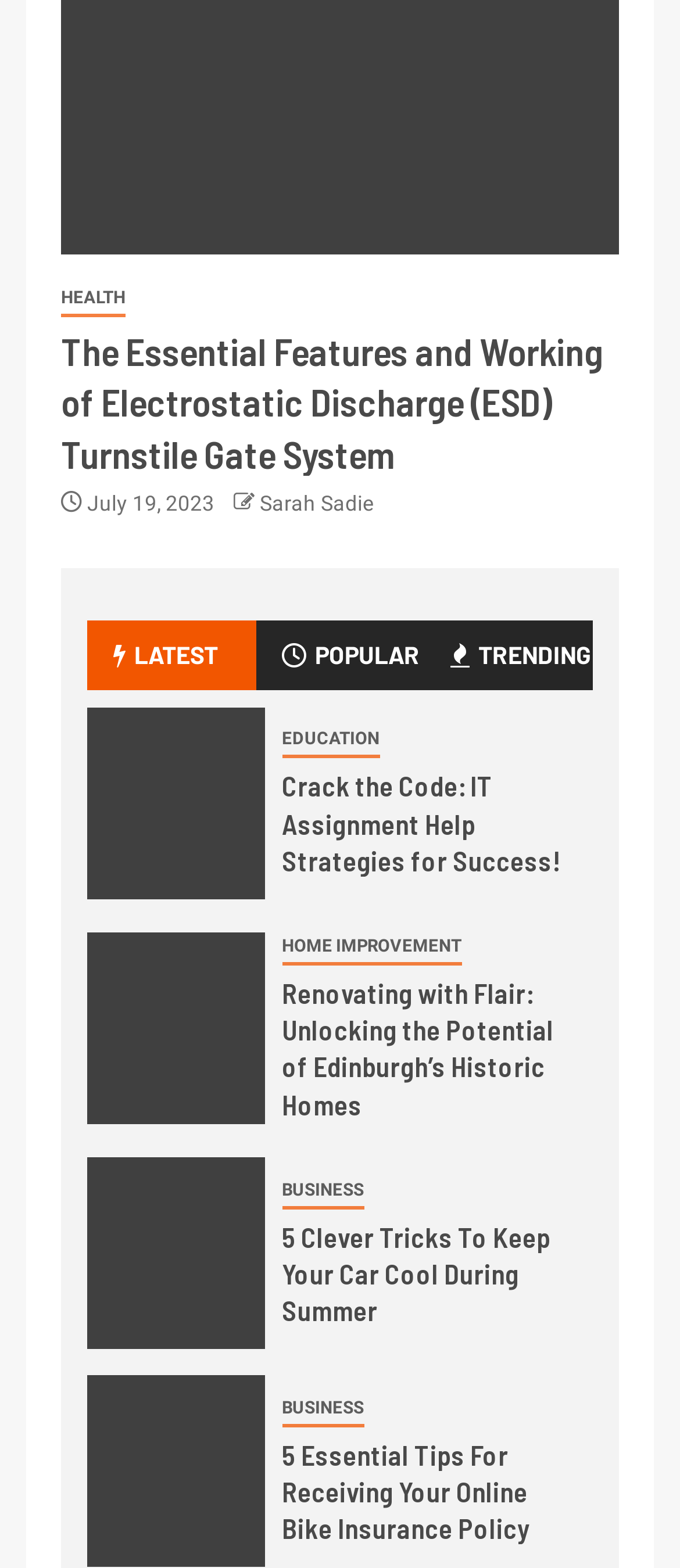Locate the bounding box coordinates of the clickable part needed for the task: "Read about IT Assignment".

[0.128, 0.451, 0.388, 0.573]